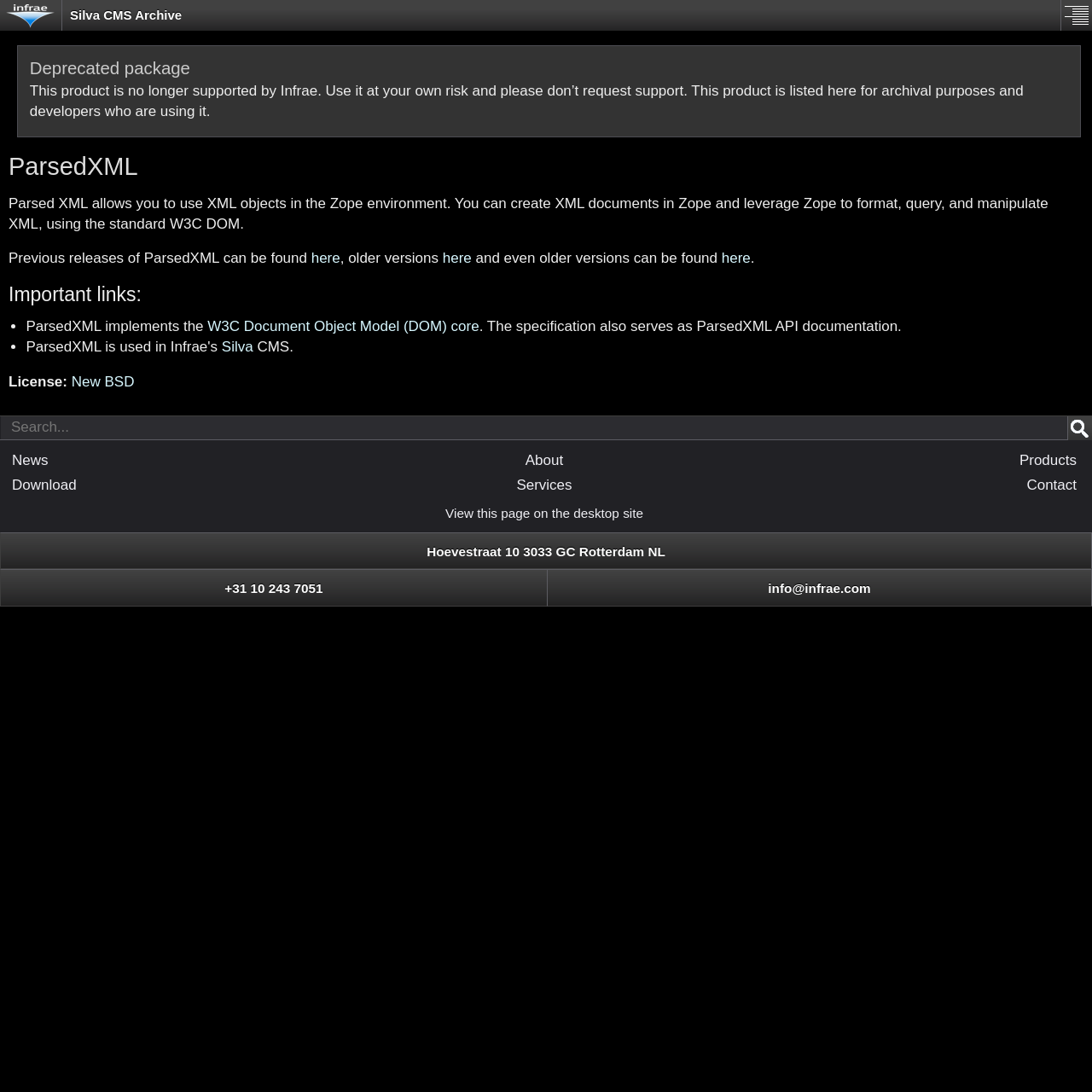Please locate the bounding box coordinates of the region I need to click to follow this instruction: "Go to the Silva CMS Archive".

[0.064, 0.0, 0.956, 0.027]